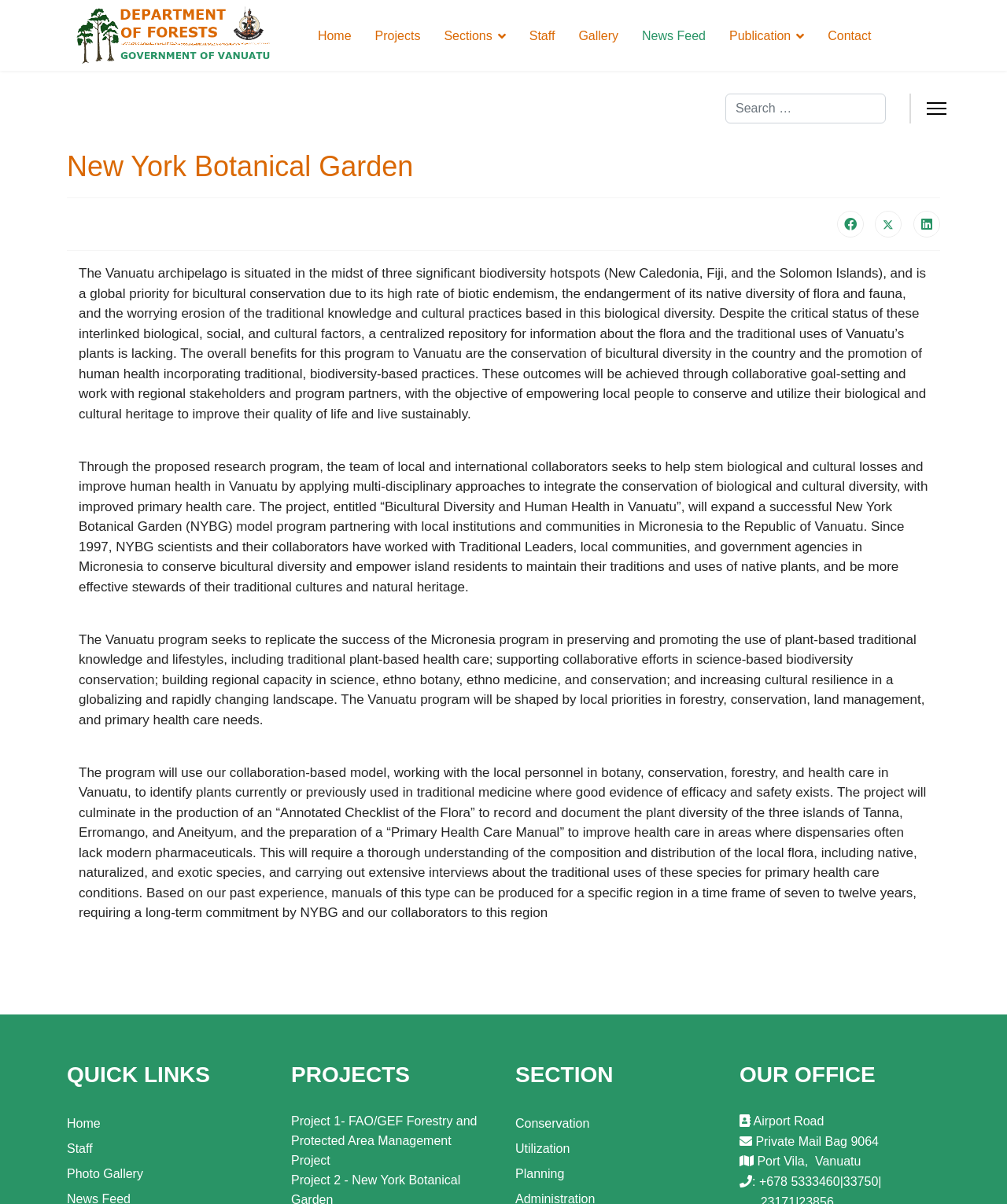From the webpage screenshot, predict the bounding box coordinates (top-left x, top-left y, bottom-right x, bottom-right y) for the UI element described here: title="X (formerly Twitter)"

[0.869, 0.175, 0.896, 0.197]